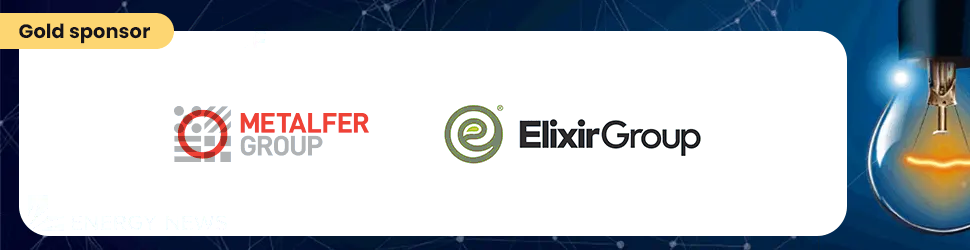What is the designation of the golden banner at the top left? Observe the screenshot and provide a one-word or short phrase answer.

Gold Sponsors